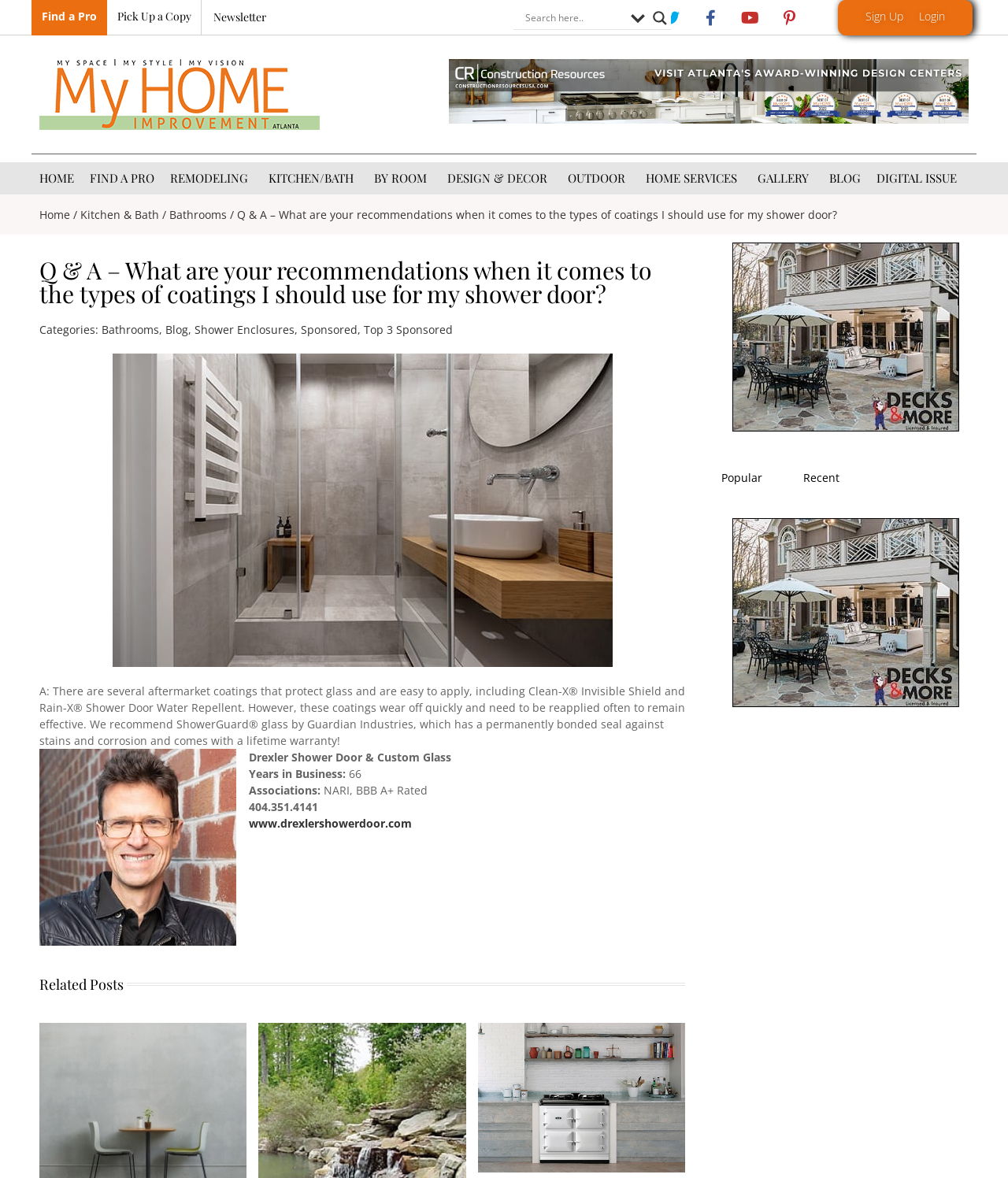What is the name of the company recommended in the Q&A section?
Observe the image and answer the question with a one-word or short phrase response.

Drexler Shower Door & Custom Glass